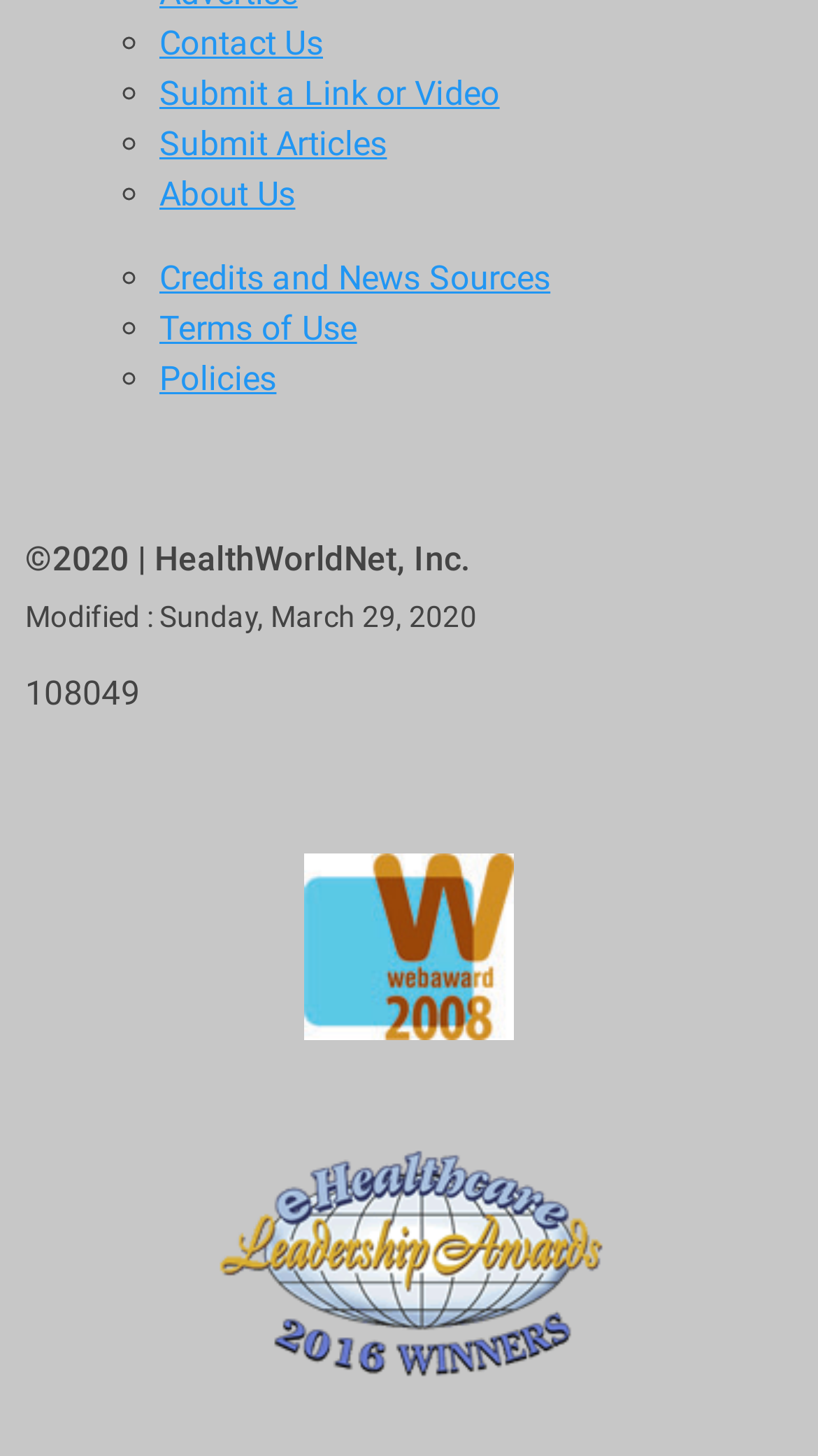What is the copyright year of HealthWorldNet, Inc.?
Provide an in-depth and detailed explanation in response to the question.

The answer can be found at the bottom of the webpage, where it says '©2020 | HealthWorldNet, Inc.'